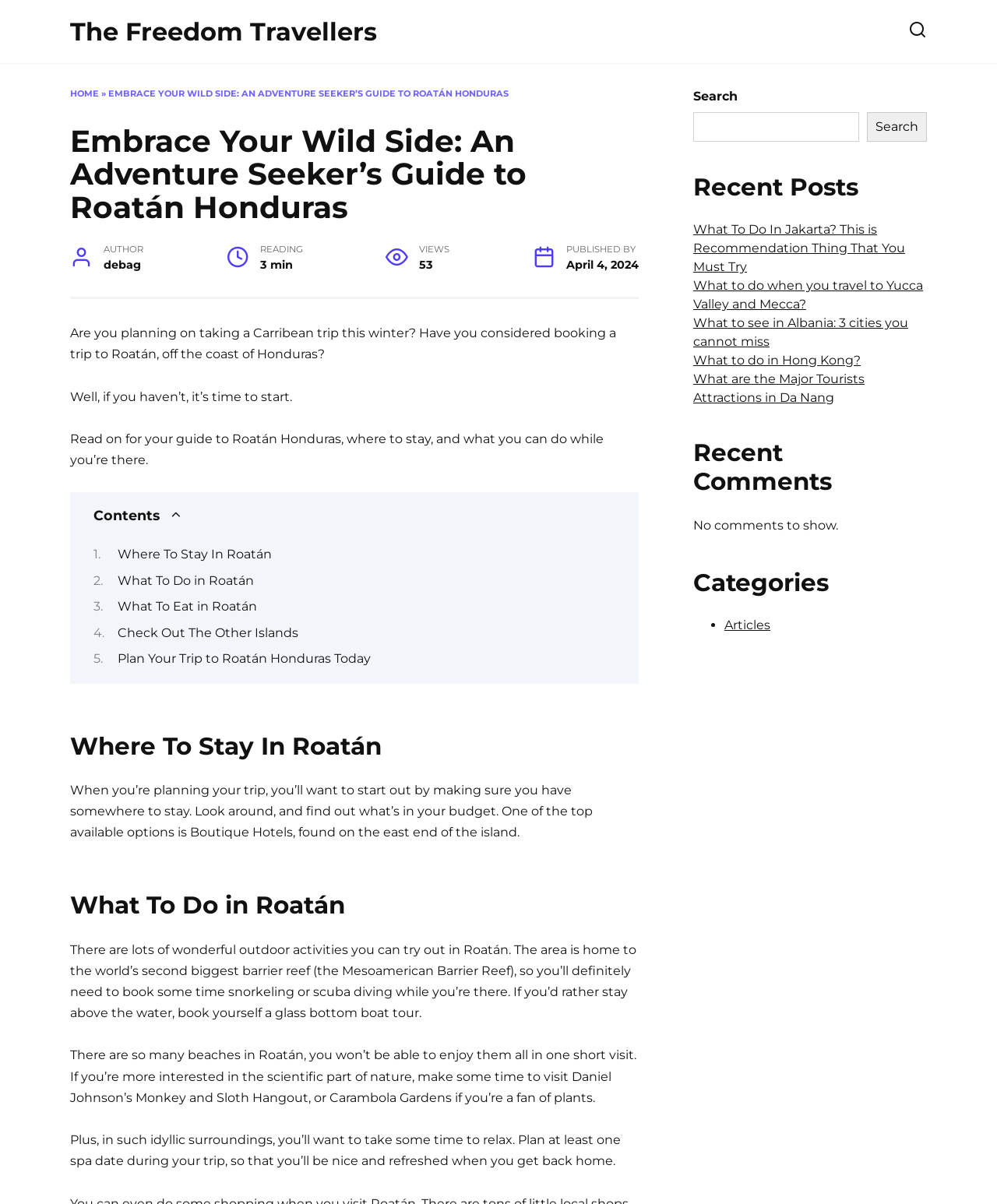Locate the UI element described as follows: "Articles". Return the bounding box coordinates as four float numbers between 0 and 1 in the order [left, top, right, bottom].

[0.727, 0.513, 0.773, 0.525]